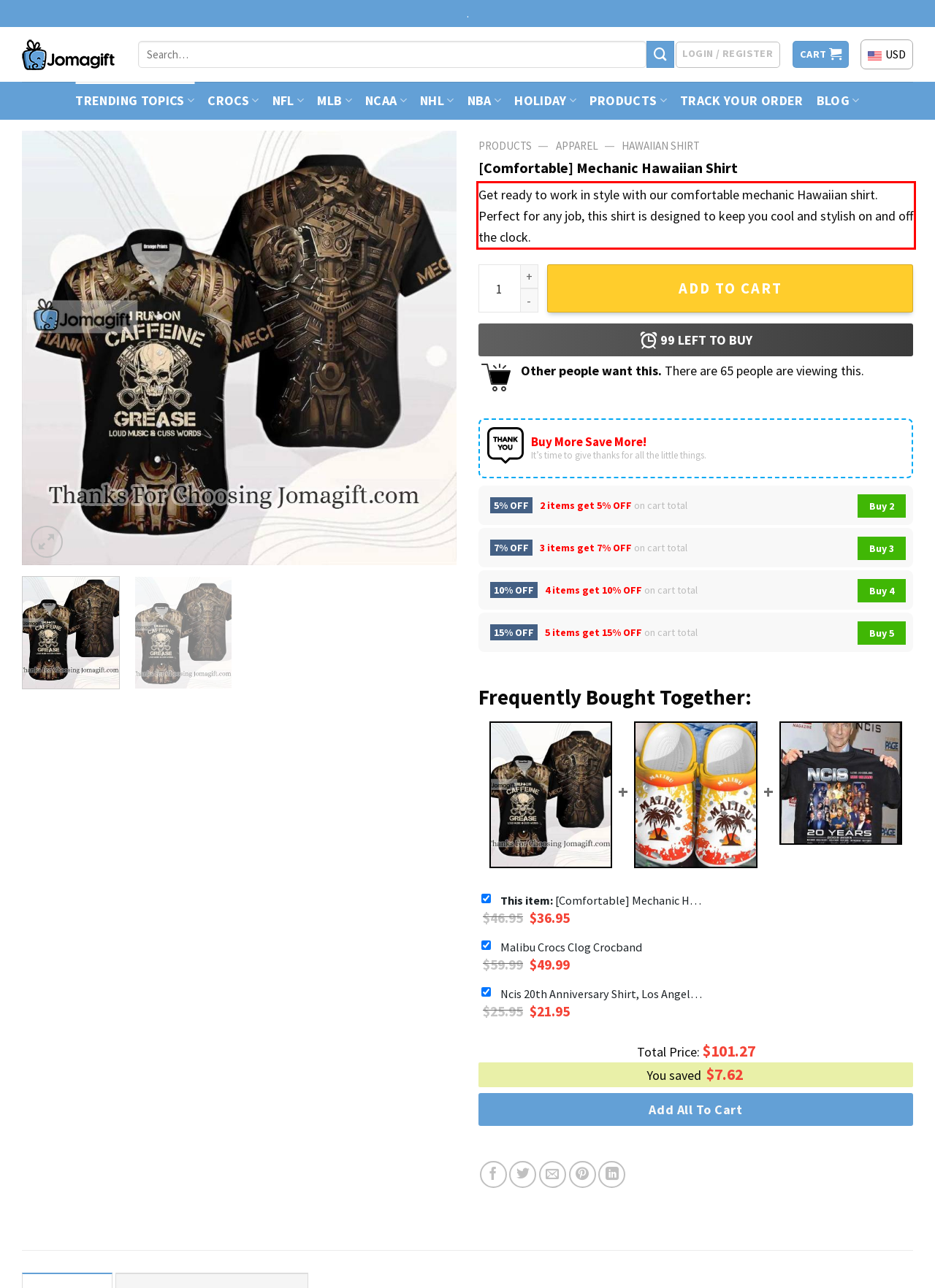You are provided with a webpage screenshot that includes a red rectangle bounding box. Extract the text content from within the bounding box using OCR.

Get ready to work in style with our comfortable mechanic Hawaiian shirt. Perfect for any job, this shirt is designed to keep you cool and stylish on and off the clock.